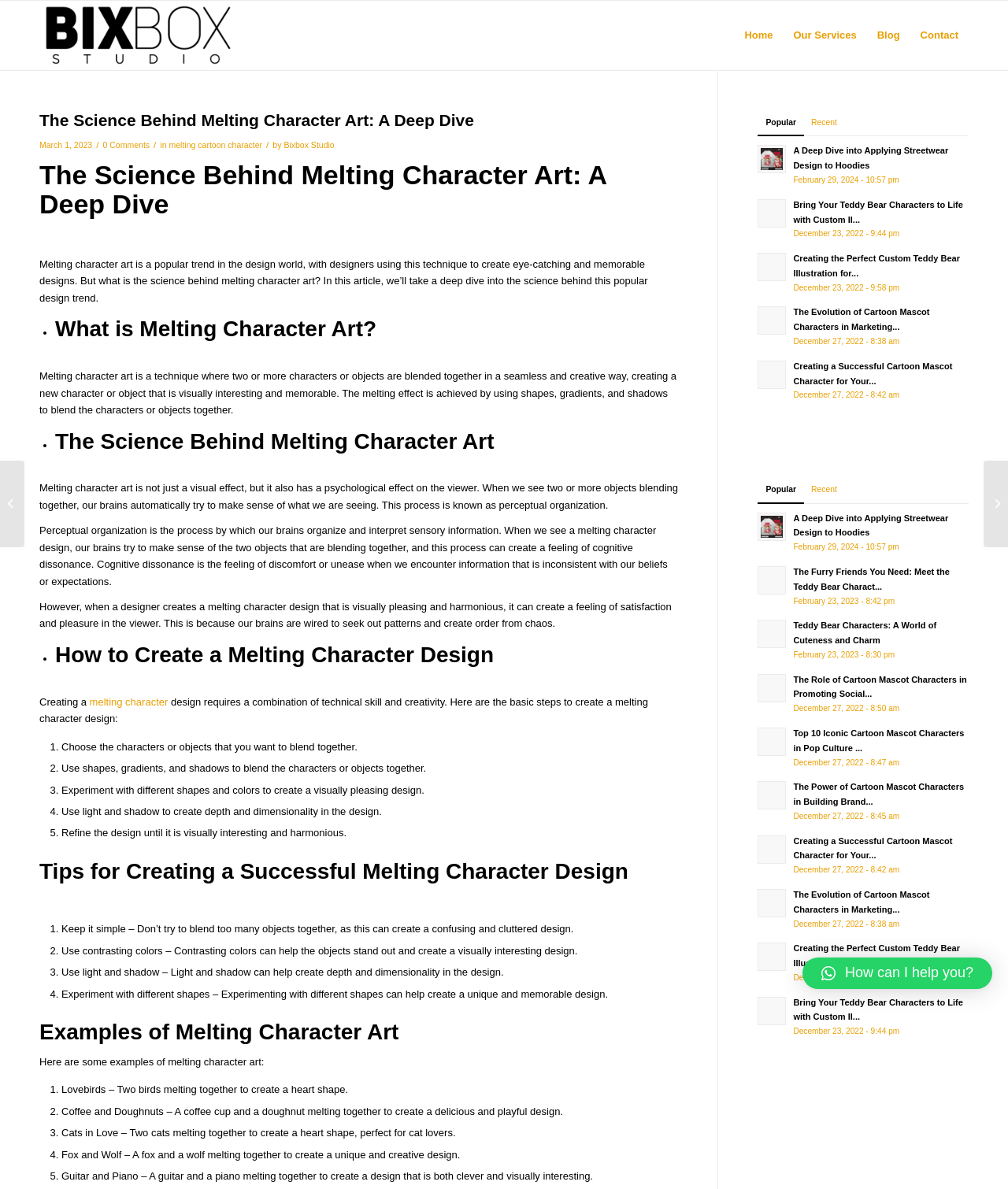Locate the coordinates of the bounding box for the clickable region that fulfills this instruction: "Read the article about 'The Science Behind Melting Character Art'".

[0.039, 0.092, 0.673, 0.111]